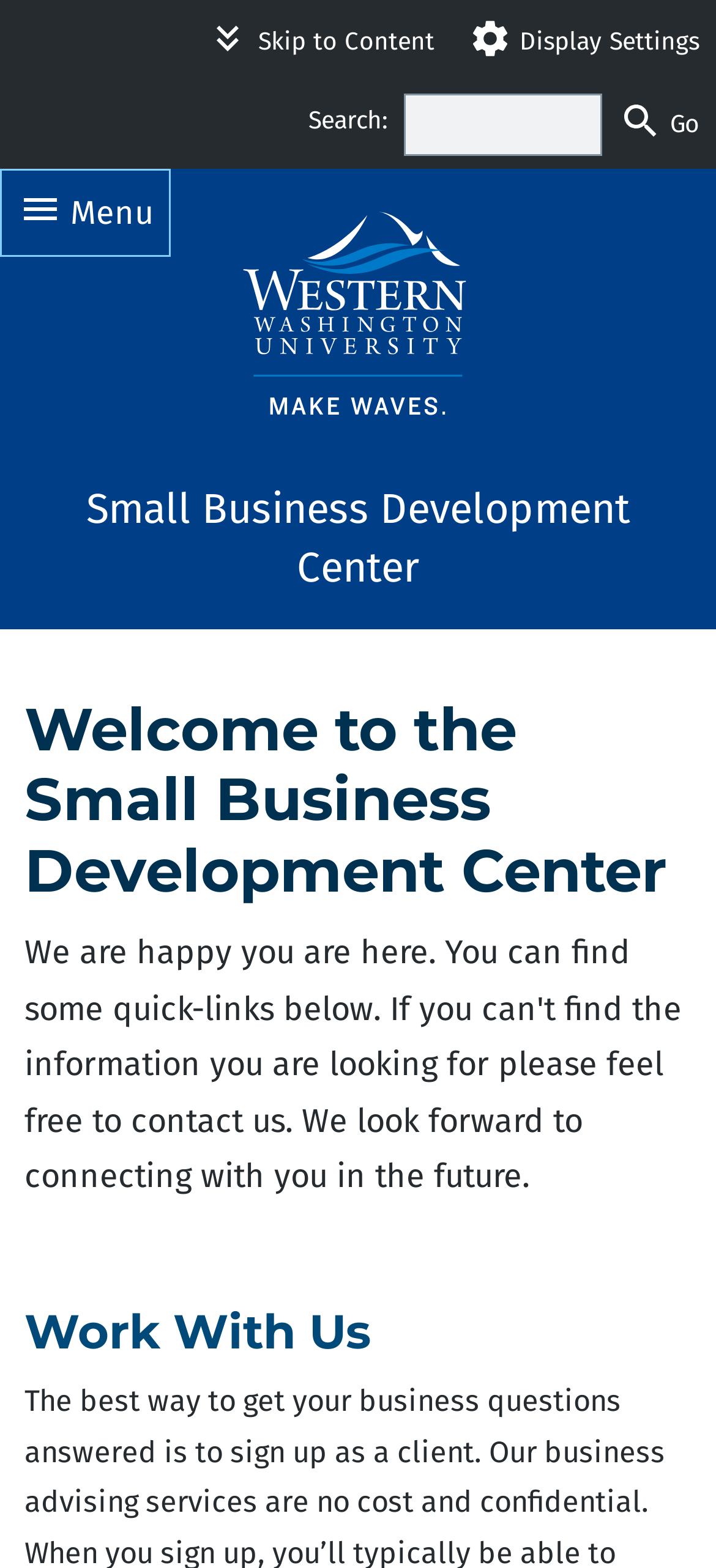Respond with a single word or phrase to the following question: What is the name of the center?

Small Business Development Center